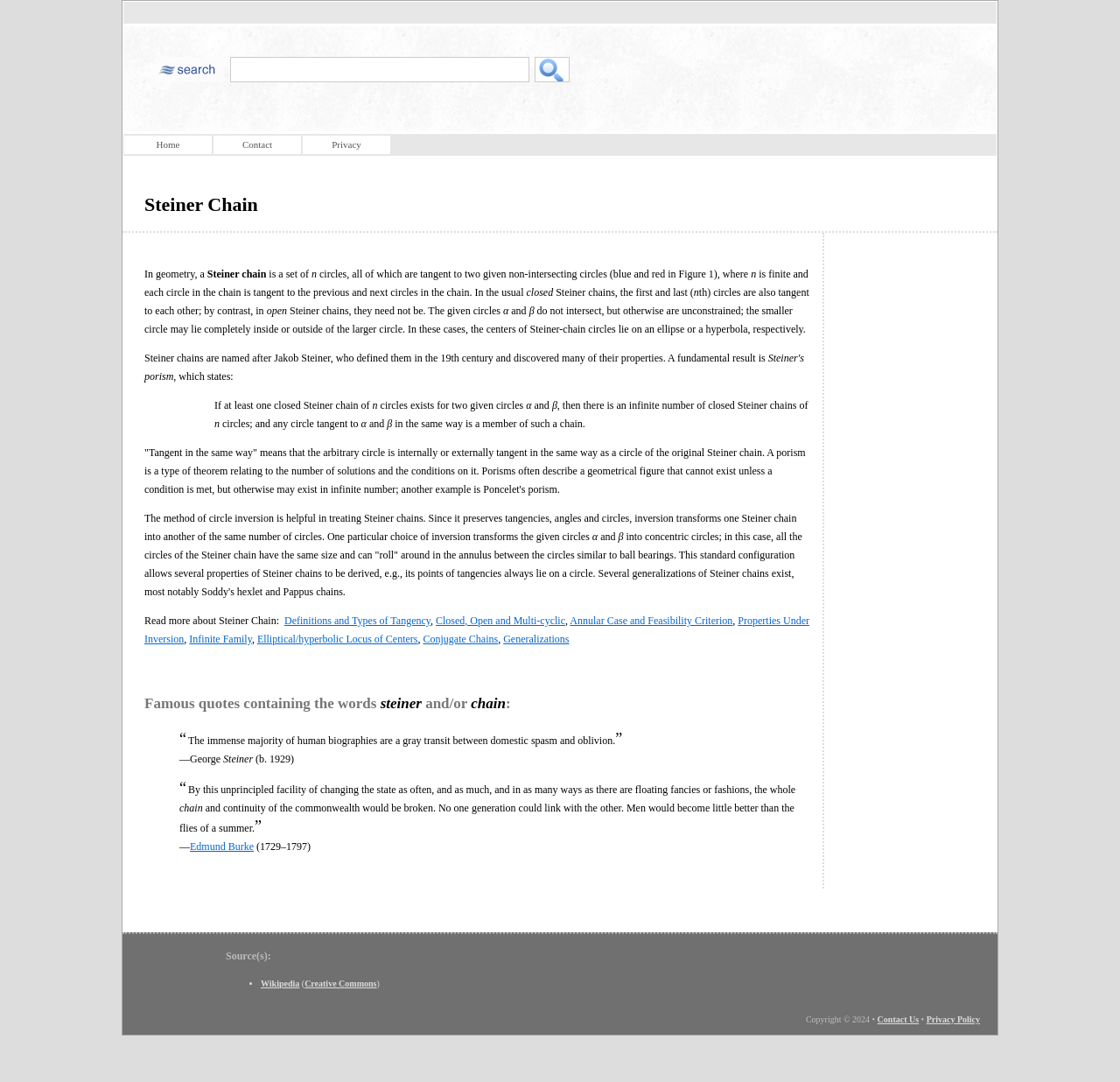Answer in one word or a short phrase: 
What is the relationship between Steiner chains and circle inversion?

Circle inversion transforms one Steiner chain into another